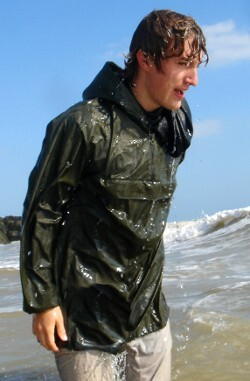Please analyze the image and provide a thorough answer to the question:
What is the weather like in the background?

The caption describes the background as featuring a bright blue sky scattered with a few wispy clouds, which suggests a sunny day at the sea.